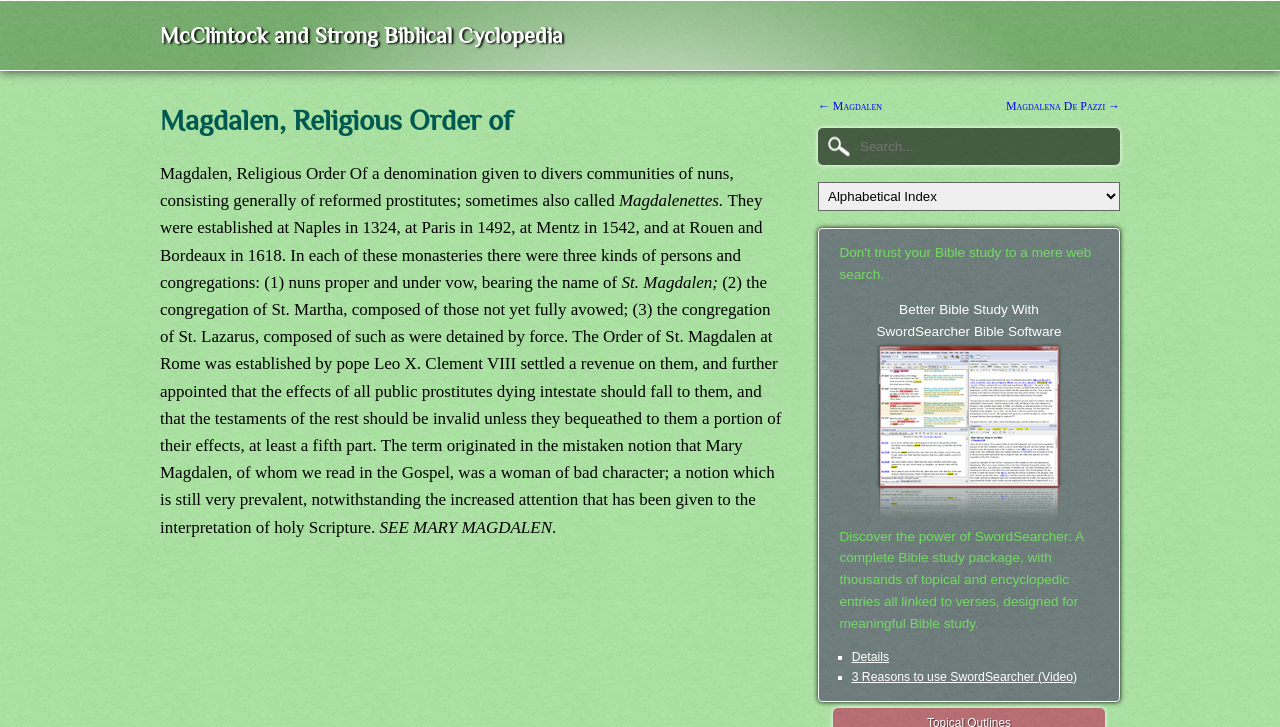Give a short answer to this question using one word or a phrase:
How many kinds of persons are in each monastery?

Three